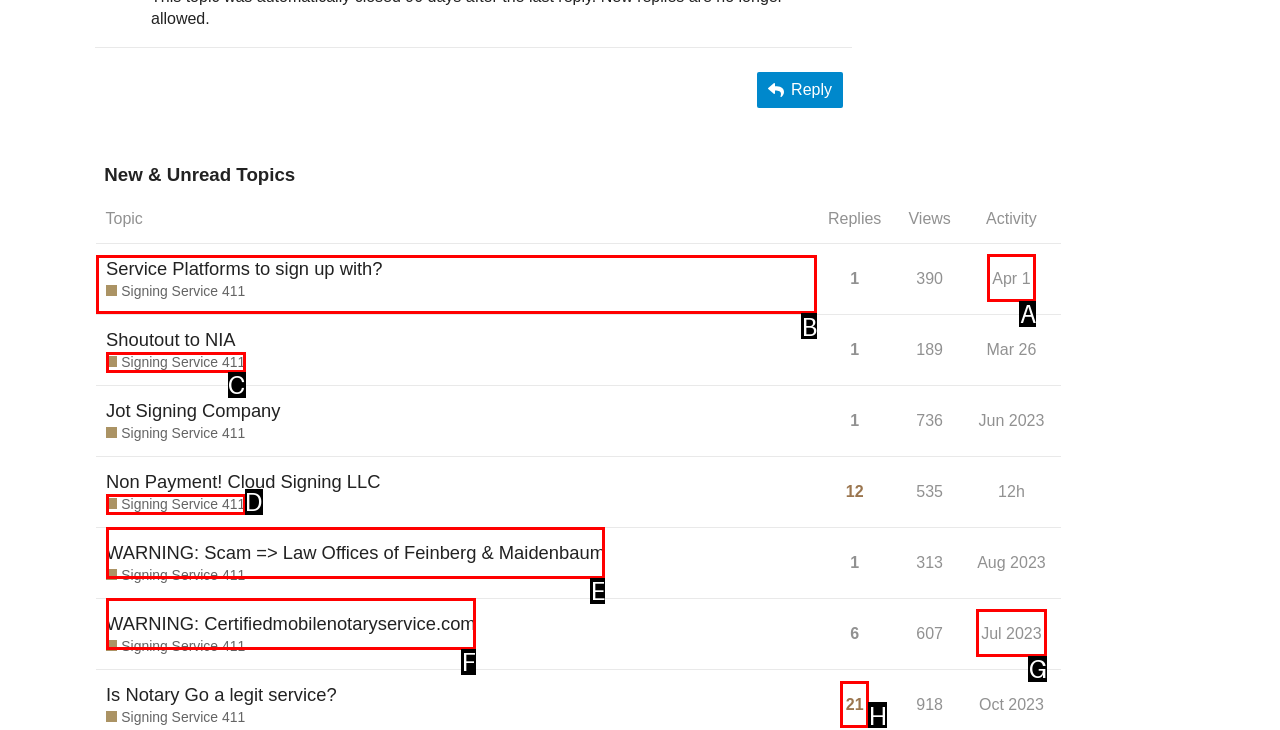Which UI element's letter should be clicked to achieve the task: View topic 'Service Platforms to sign up with?'
Provide the letter of the correct choice directly.

B